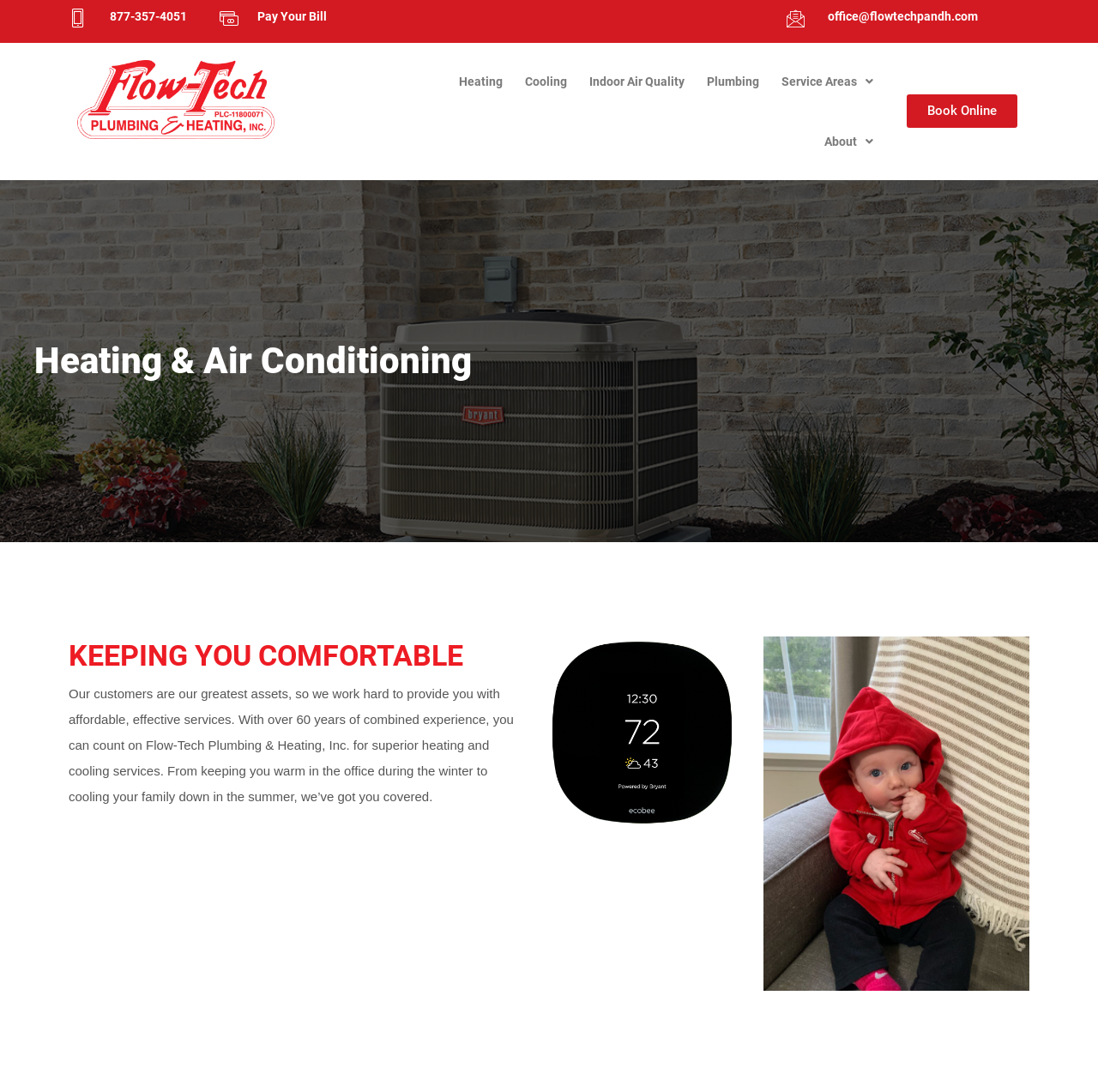Respond with a single word or phrase to the following question: How can I pay my bill?

Pay Your Bill link